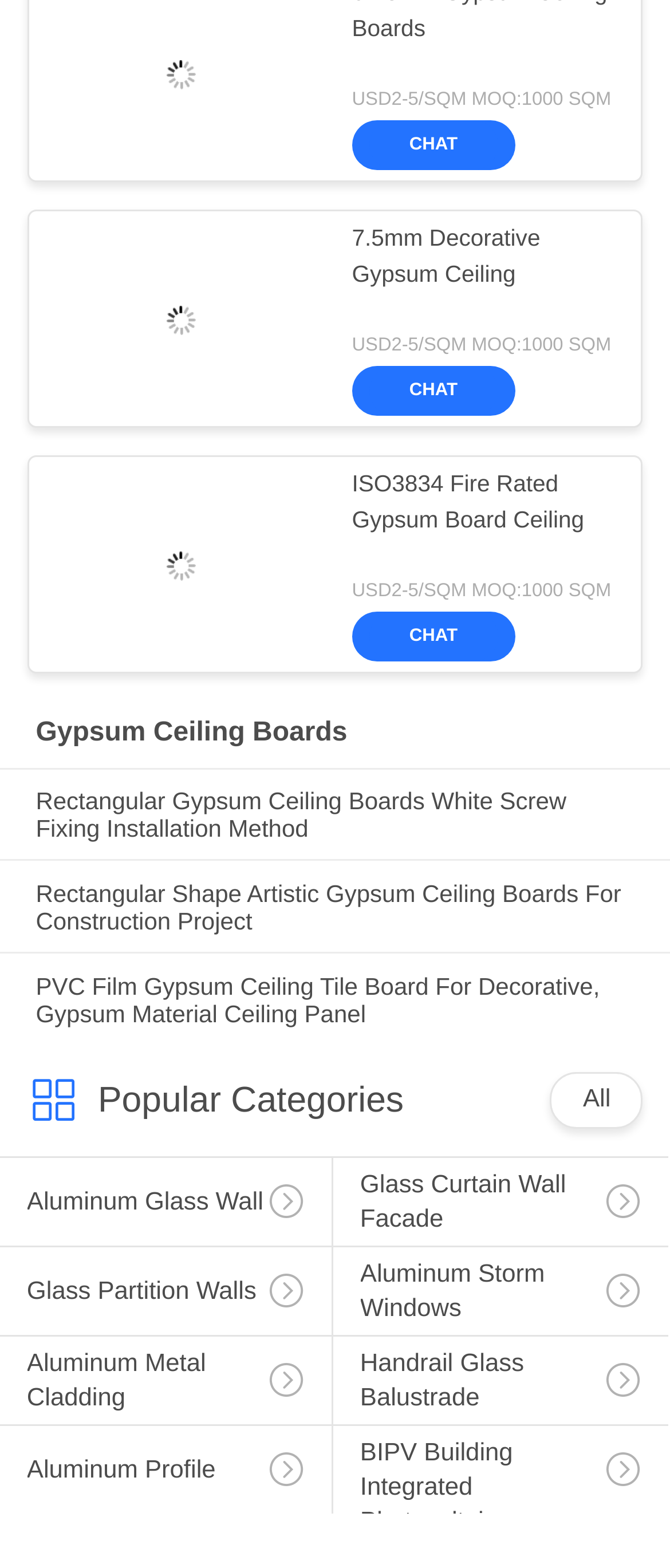What is the MOQ for the gypsum ceiling boards?
Answer briefly with a single word or phrase based on the image.

1000 SQM